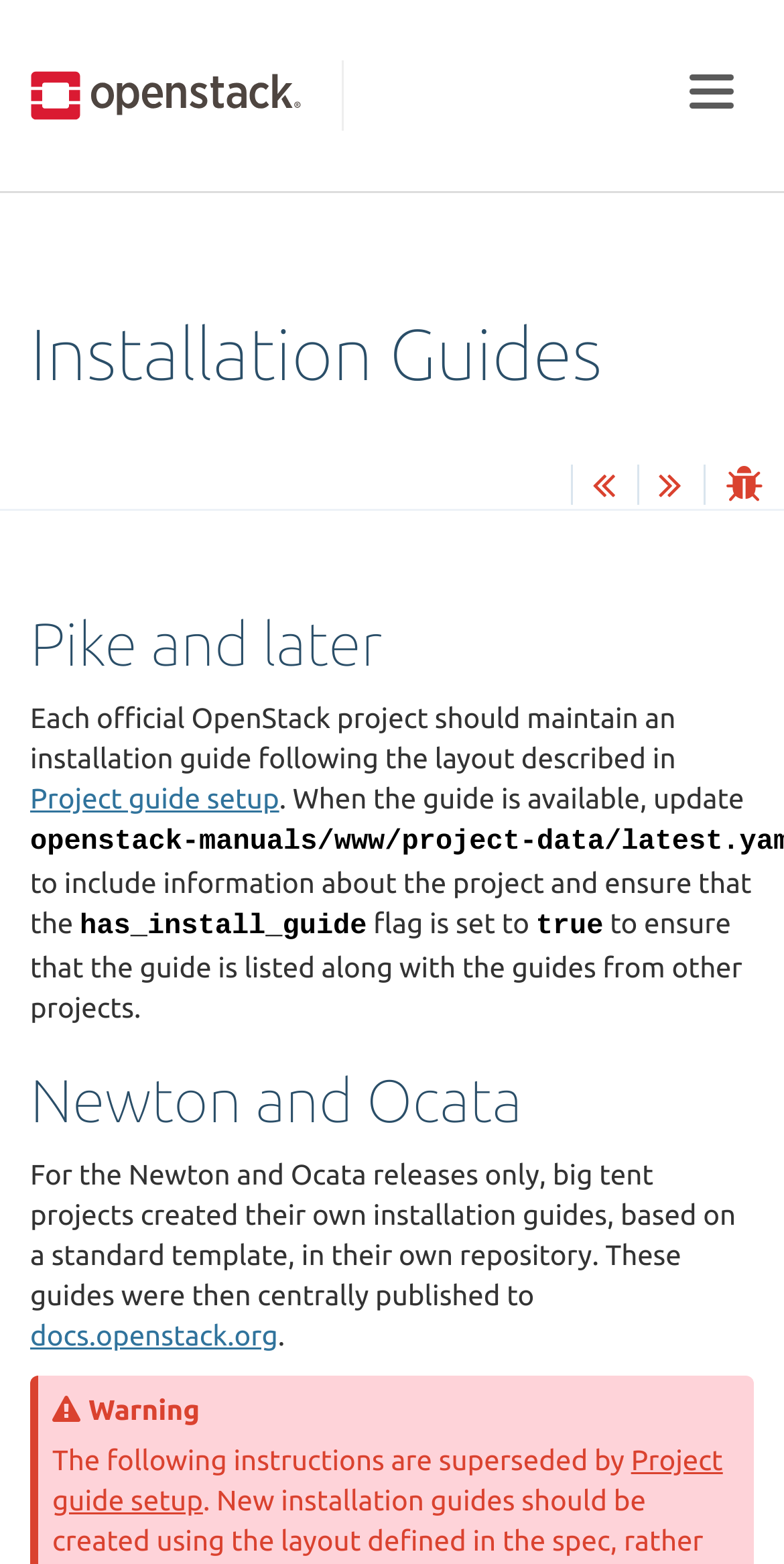What is the layout that OpenStack projects should follow?
Using the visual information from the image, give a one-word or short-phrase answer.

Described in the guide